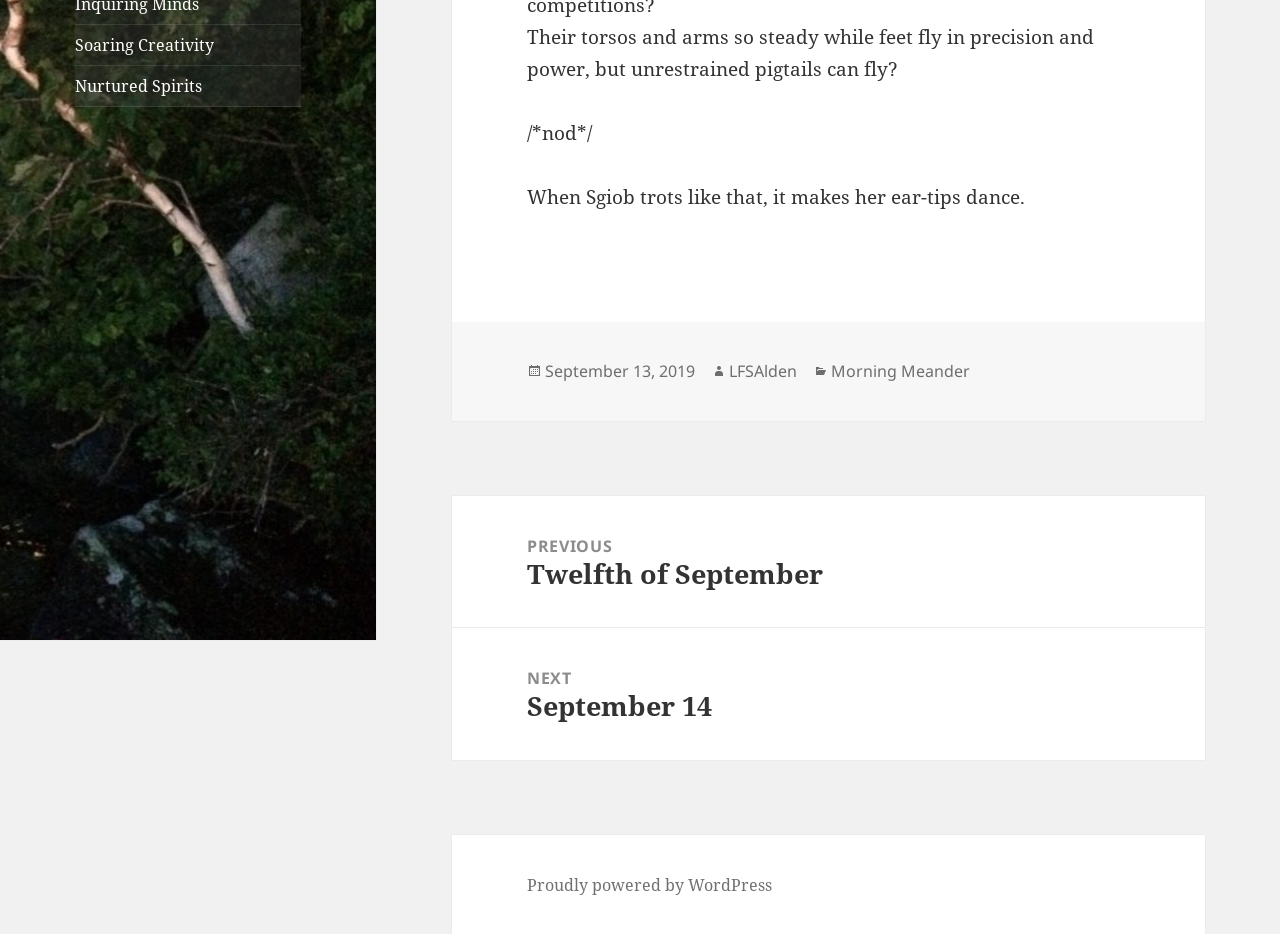Locate the UI element described by LFSAlden in the provided webpage screenshot. Return the bounding box coordinates in the format (top-left x, top-left y, bottom-right x, bottom-right y), ensuring all values are between 0 and 1.

[0.57, 0.386, 0.623, 0.41]